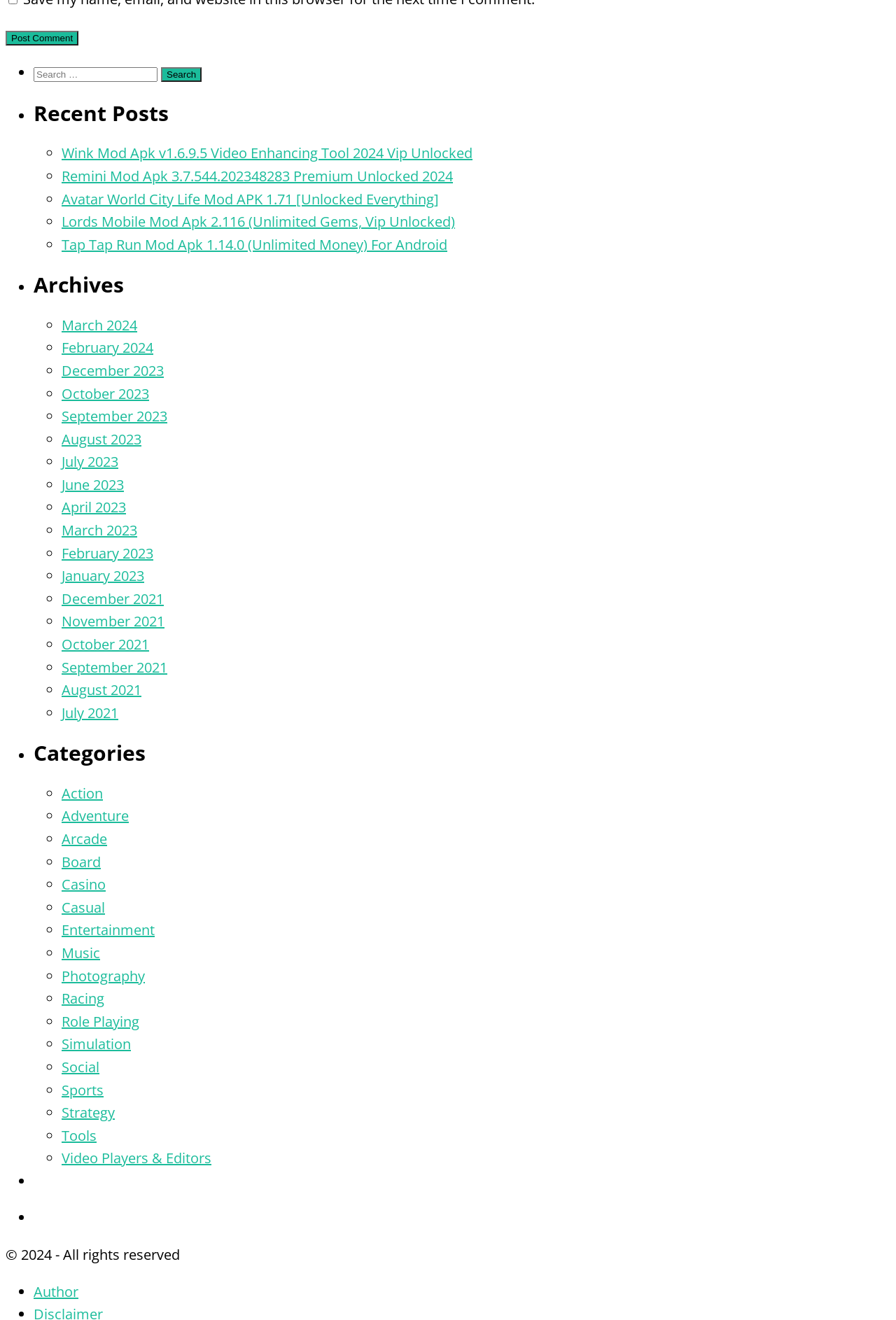What is the position of the 'Post Comment' button?
Craft a detailed and extensive response to the question.

The 'Post Comment' button is located at the top left of the webpage, with a bounding box coordinate of [0.006, 0.023, 0.088, 0.034]. This indicates that it is positioned near the top left corner of the webpage.